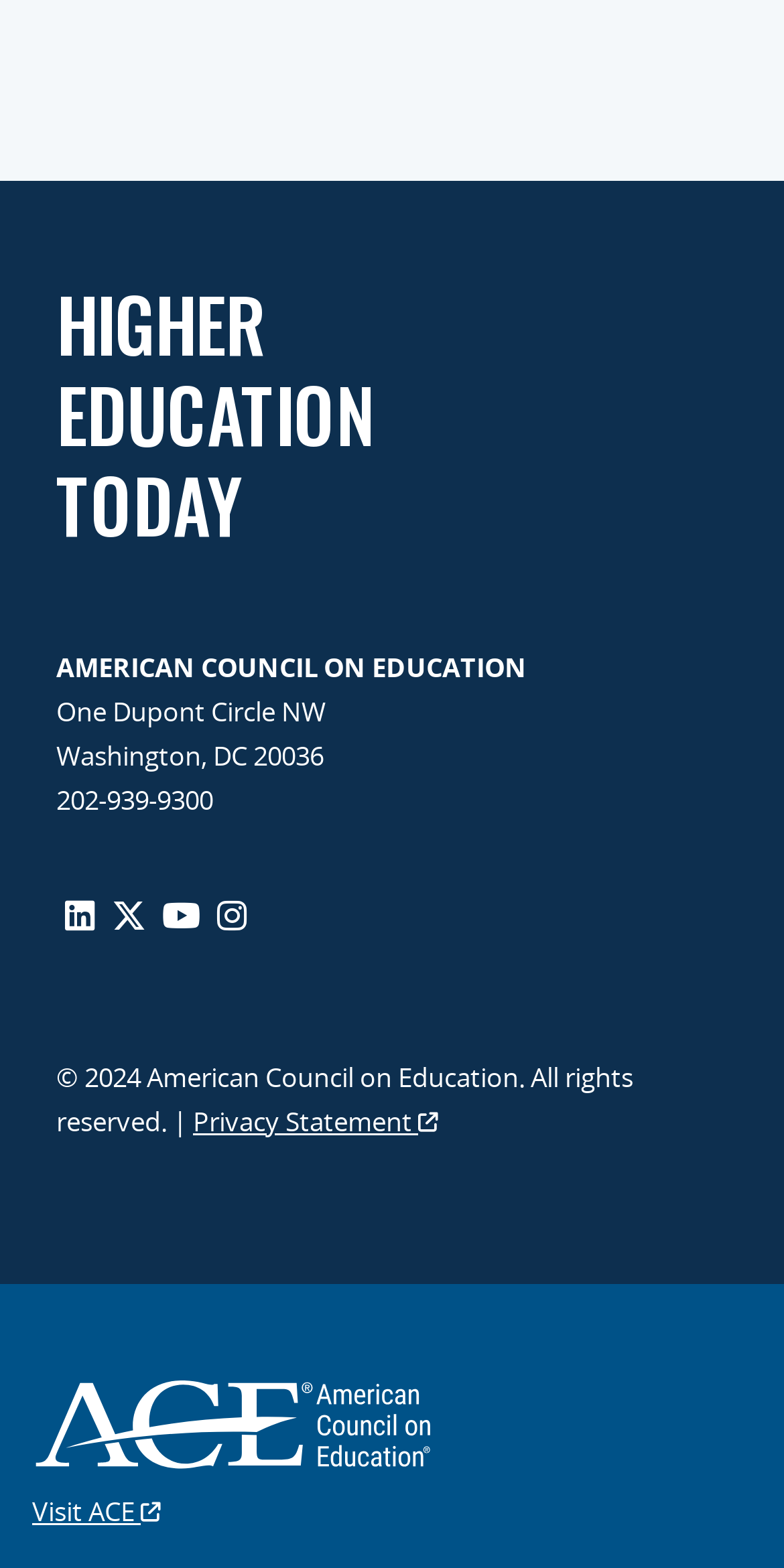Please locate the bounding box coordinates of the element's region that needs to be clicked to follow the instruction: "View Instagram profile". The bounding box coordinates should be provided as four float numbers between 0 and 1, i.e., [left, top, right, bottom].

[0.277, 0.569, 0.315, 0.599]